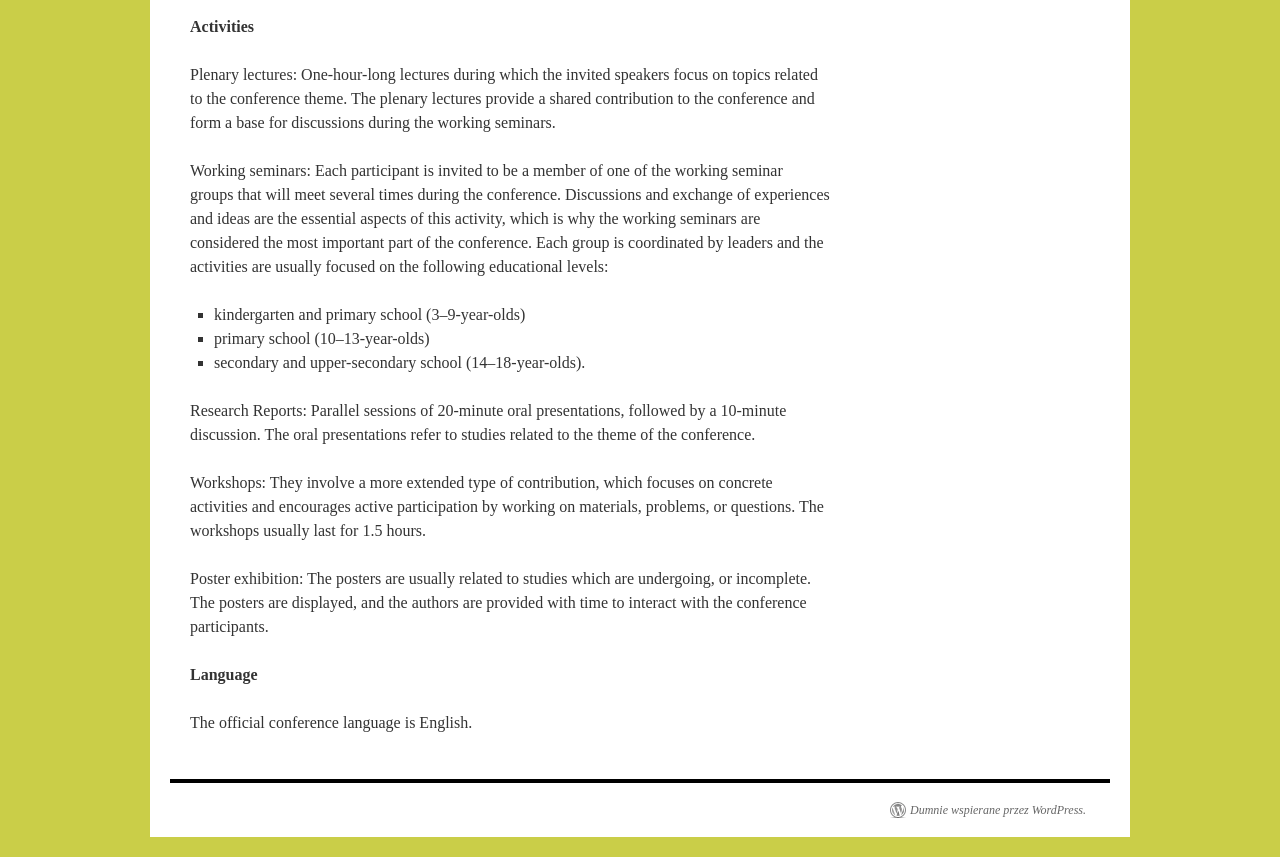What is the purpose of the Poster exhibition?
Answer the question in a detailed and comprehensive manner.

The webpage explains that the Poster exhibition is for displaying posters related to studies that are ongoing or incomplete. The authors are provided with time to interact with the conference participants.